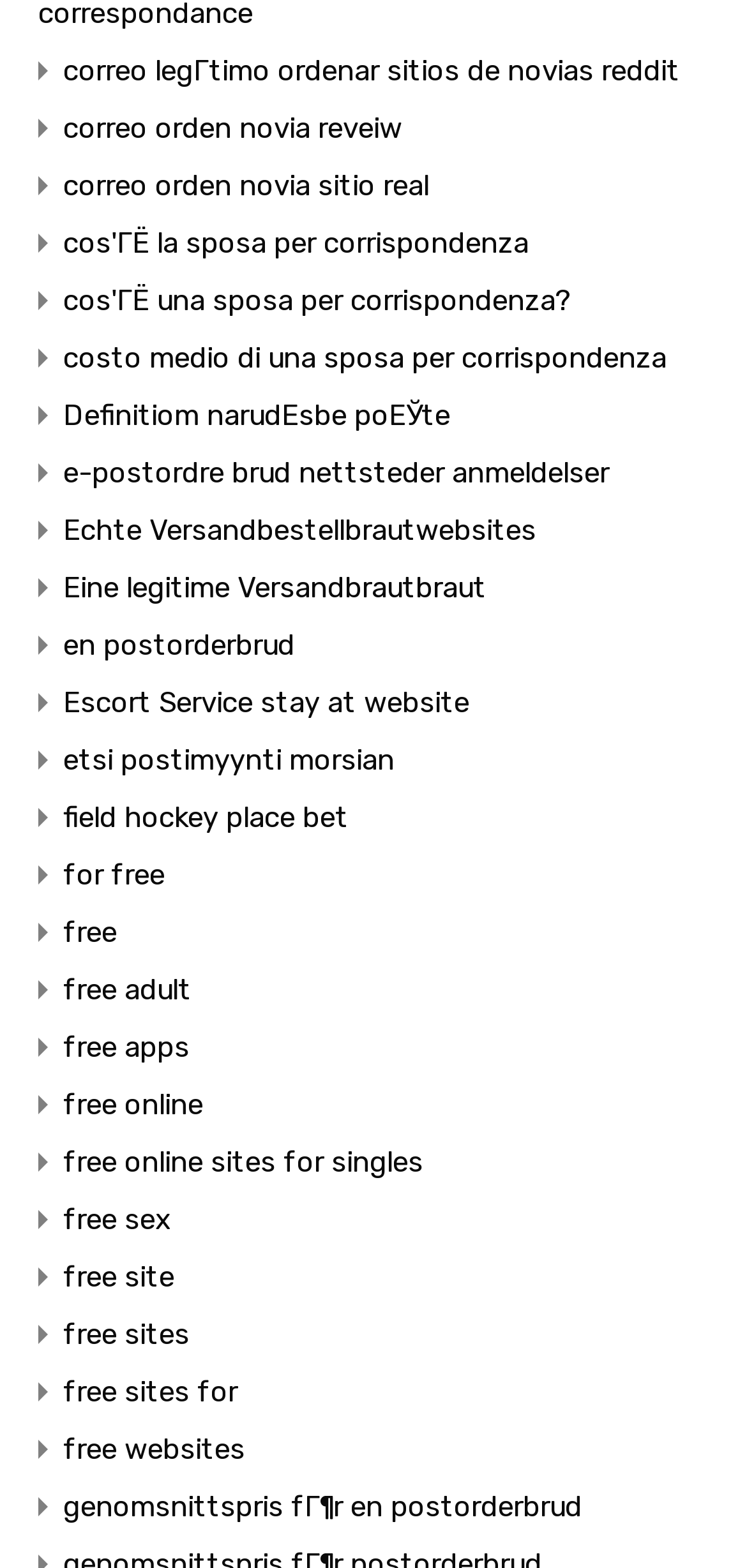Pinpoint the bounding box coordinates of the element that must be clicked to accomplish the following instruction: "read about genomsnittspris för en postorderbrud". The coordinates should be in the format of four float numbers between 0 and 1, i.e., [left, top, right, bottom].

[0.085, 0.942, 0.779, 0.979]